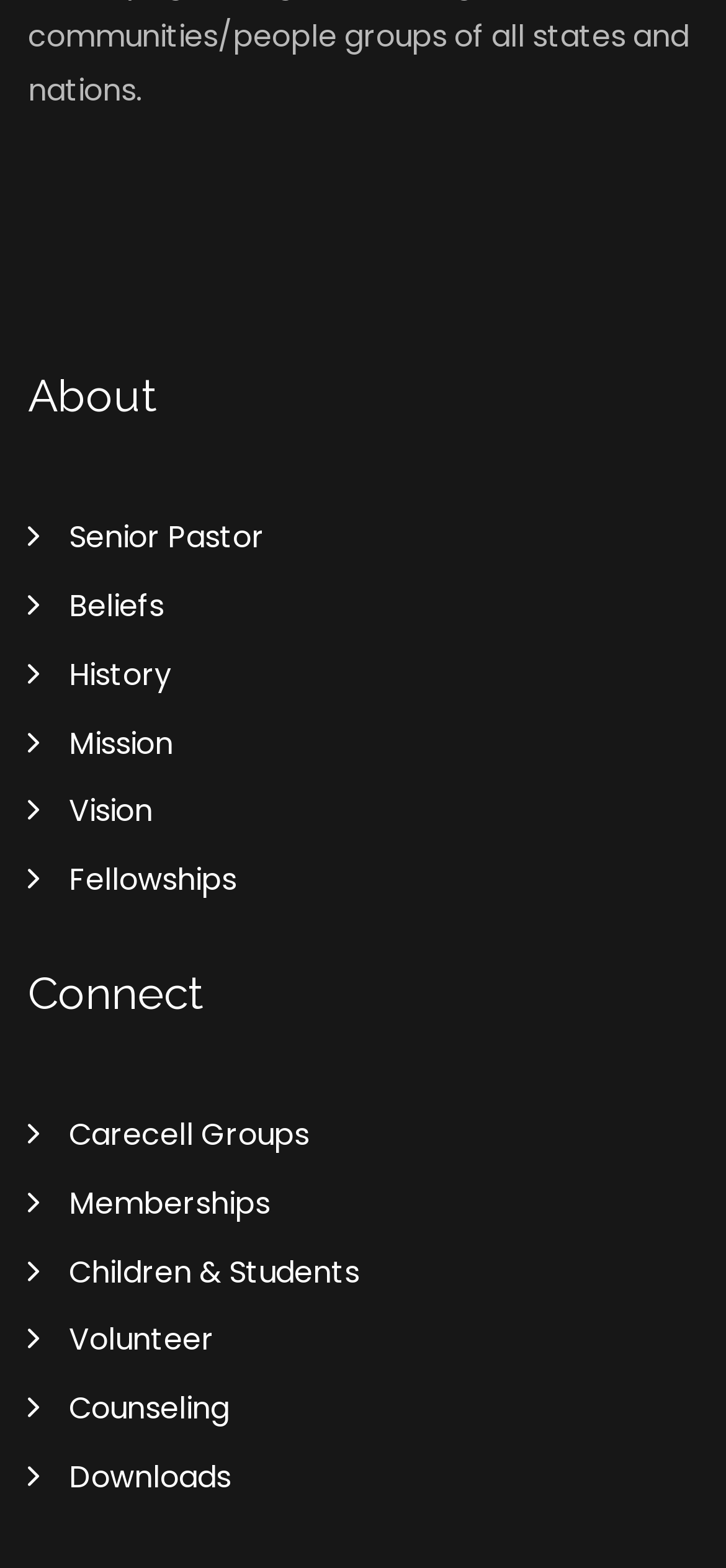Please determine the bounding box coordinates for the UI element described here. Use the format (top-left x, top-left y, bottom-right x, bottom-right y) with values bounded between 0 and 1: Volunteer

[0.038, 0.834, 0.962, 0.877]